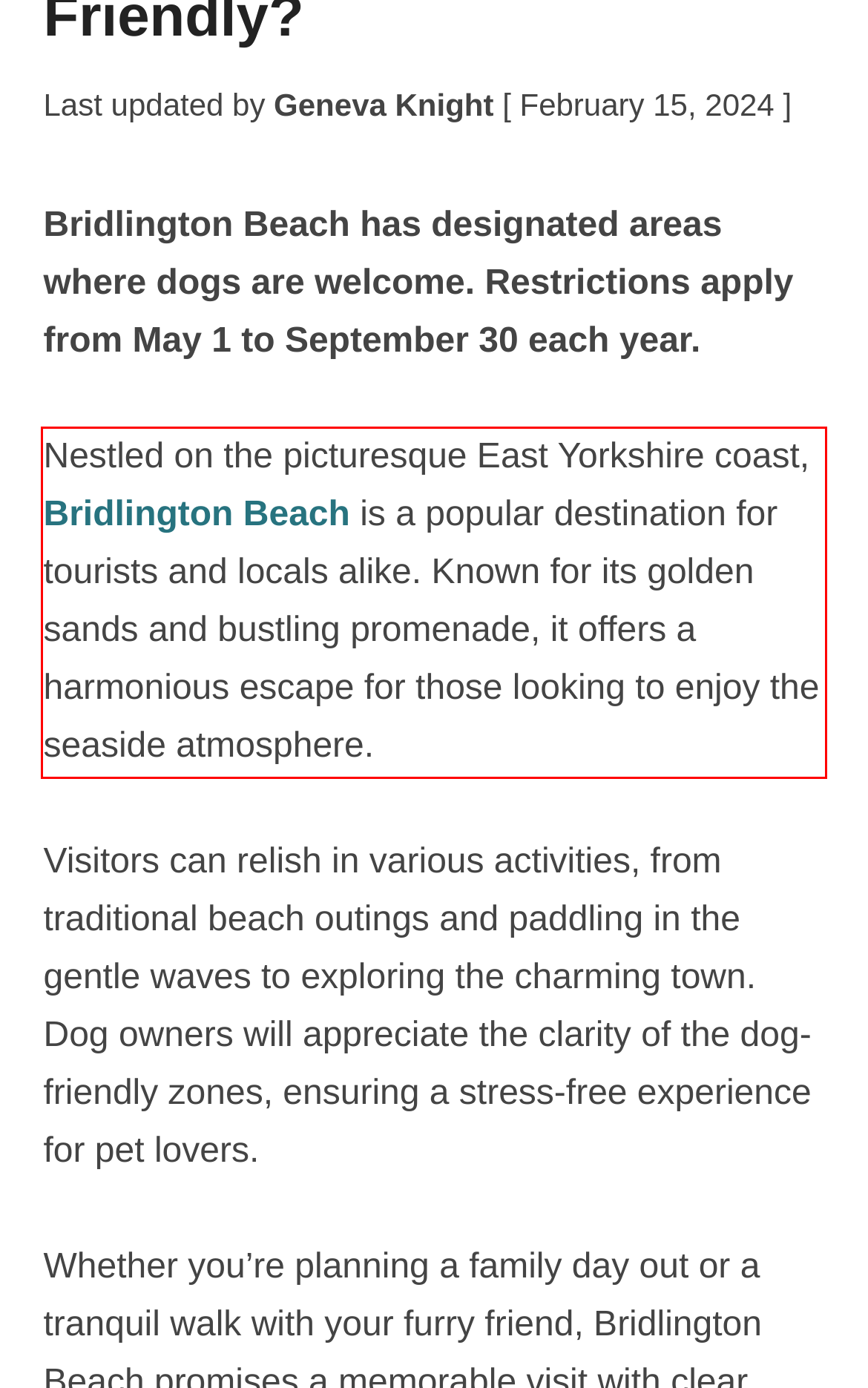You are given a webpage screenshot with a red bounding box around a UI element. Extract and generate the text inside this red bounding box.

Nestled on the picturesque East Yorkshire coast, Bridlington Beach is a popular destination for tourists and locals alike. Known for its golden sands and bustling promenade, it offers a harmonious escape for those looking to enjoy the seaside atmosphere.